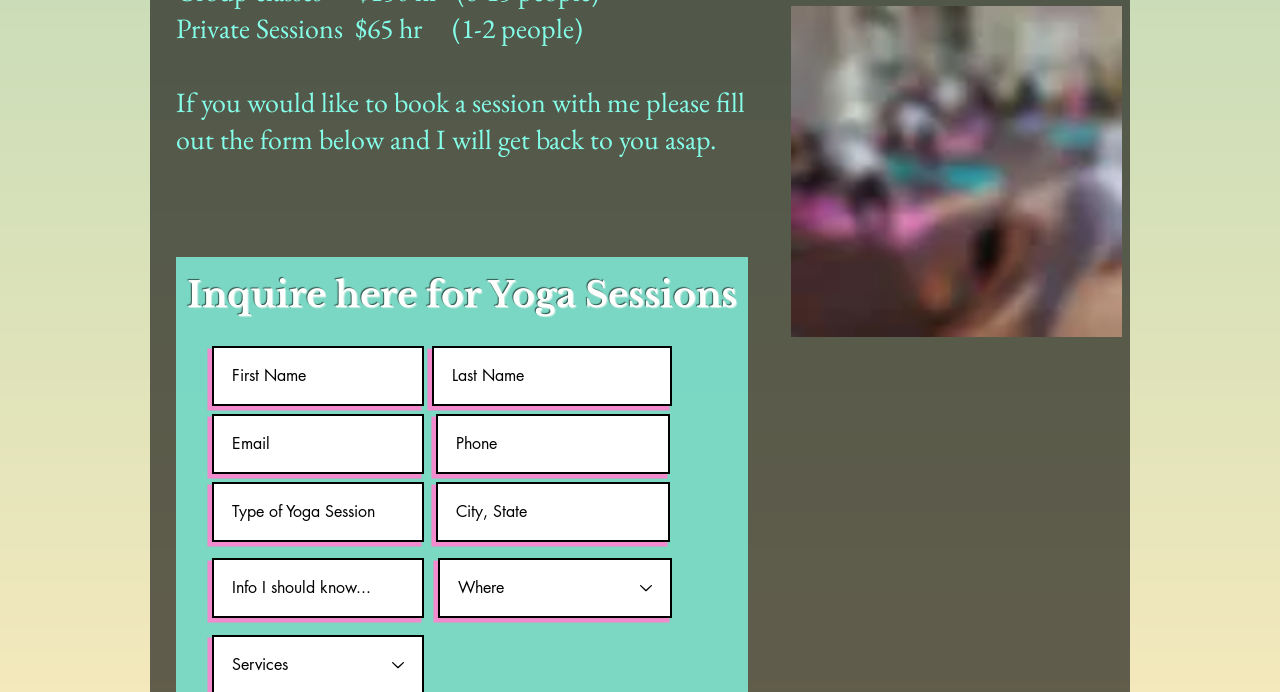Find and indicate the bounding box coordinates of the region you should select to follow the given instruction: "Fill in the First Name field".

[0.166, 0.5, 0.331, 0.587]